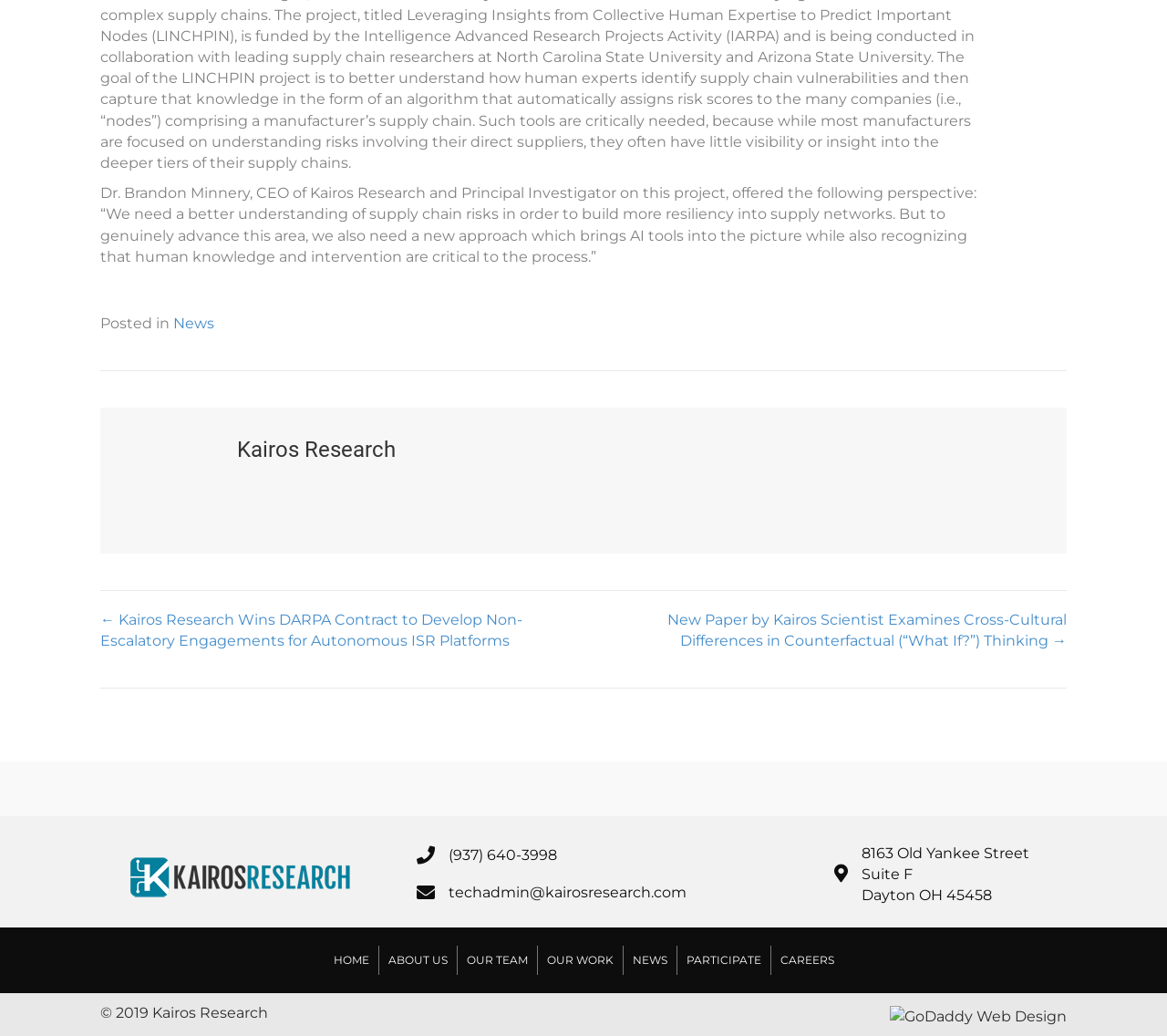Using floating point numbers between 0 and 1, provide the bounding box coordinates in the format (top-left x, top-left y, bottom-right x, bottom-right y). Locate the UI element described here: Our Team

[0.392, 0.913, 0.46, 0.941]